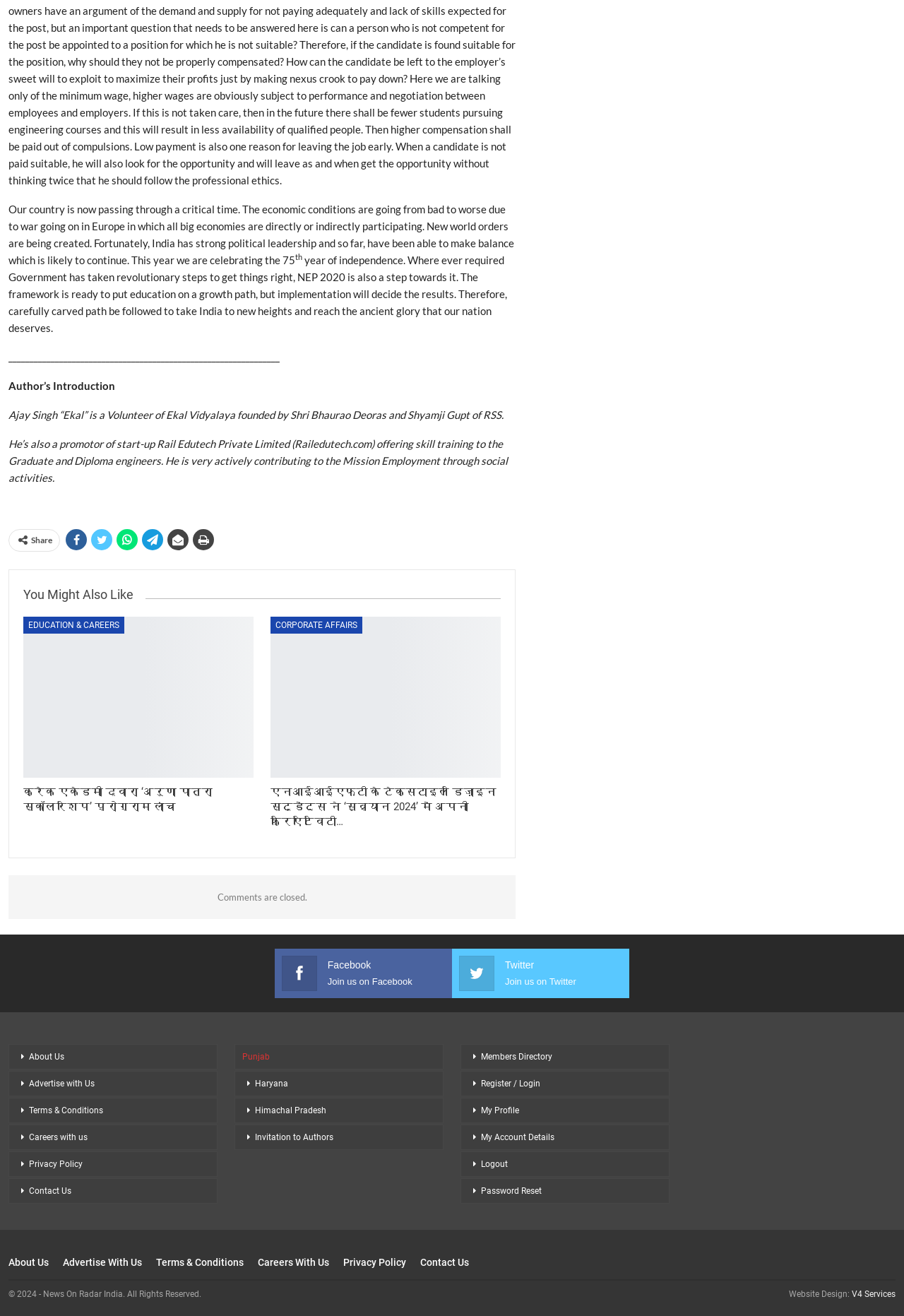Determine the bounding box coordinates for the clickable element required to fulfill the instruction: "Contact Us". Provide the coordinates as four float numbers between 0 and 1, i.e., [left, top, right, bottom].

[0.009, 0.895, 0.241, 0.915]